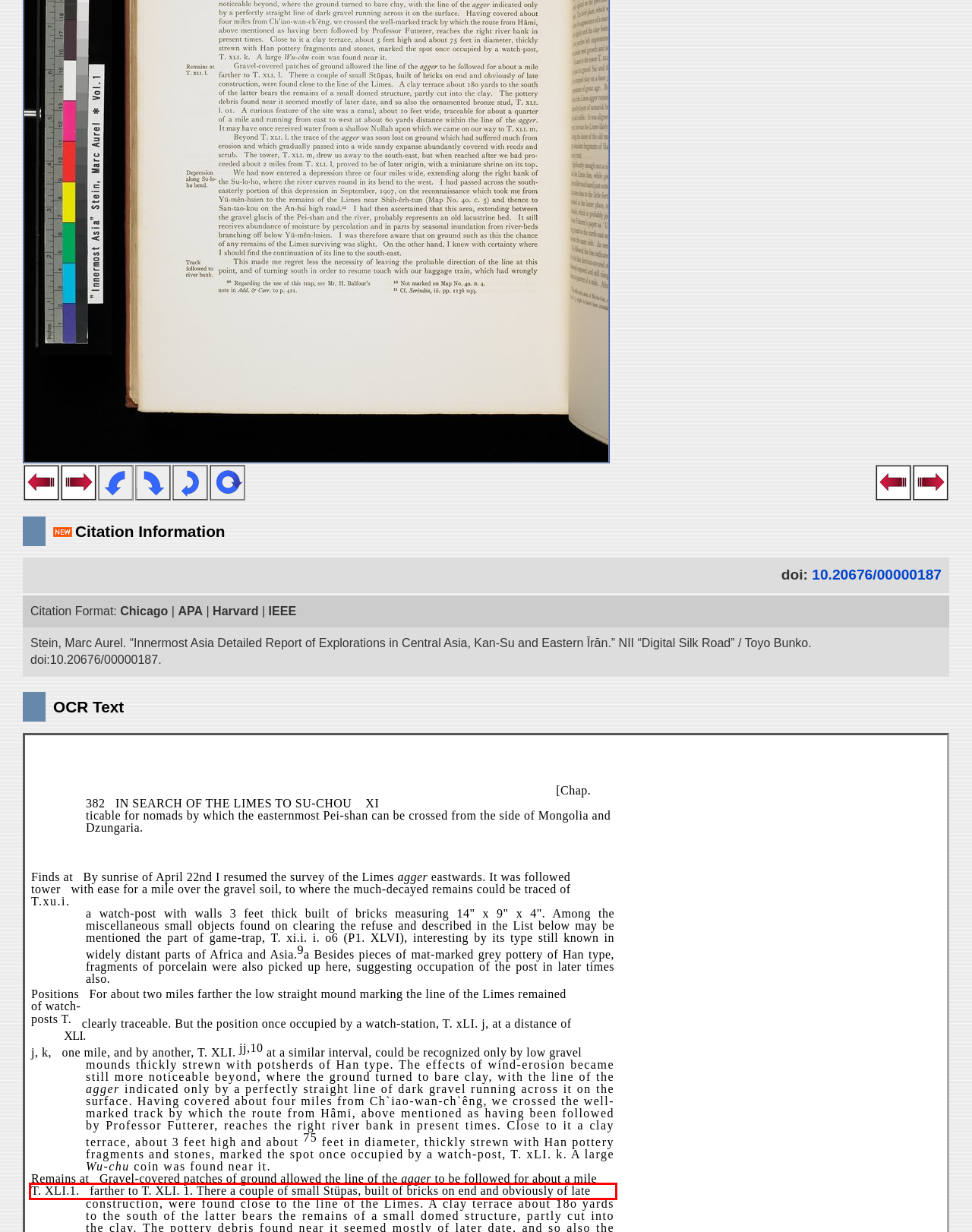Please extract the text content within the red bounding box on the webpage screenshot using OCR.

T. XLI.1. farther to T. XLI. 1. There a couple of small Stüpas, built of bricks on end and obviously of late